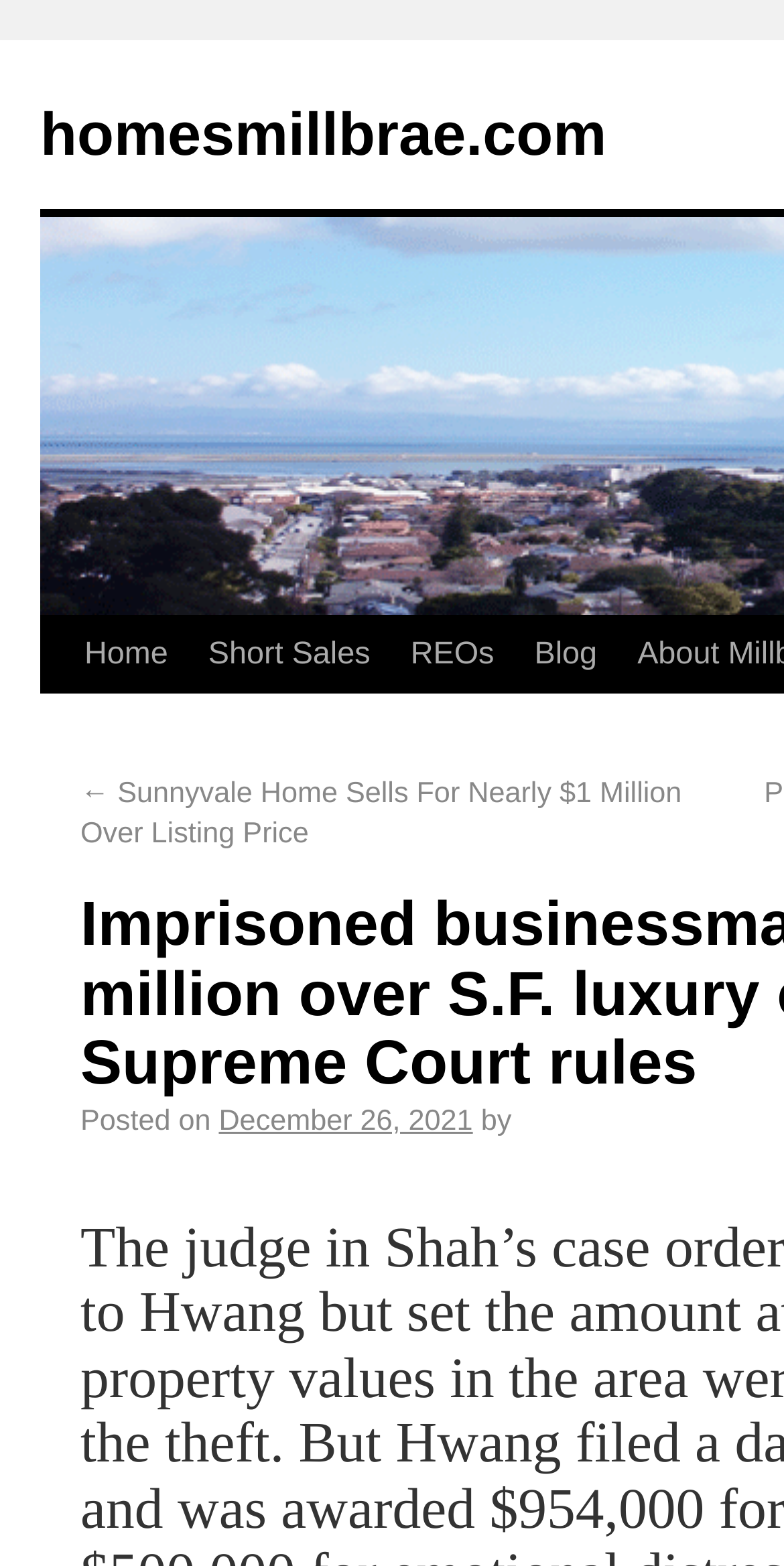Identify the bounding box for the described UI element. Provide the coordinates in (top-left x, top-left y, bottom-right x, bottom-right y) format with values ranging from 0 to 1: Short Sales

[0.222, 0.394, 0.446, 0.492]